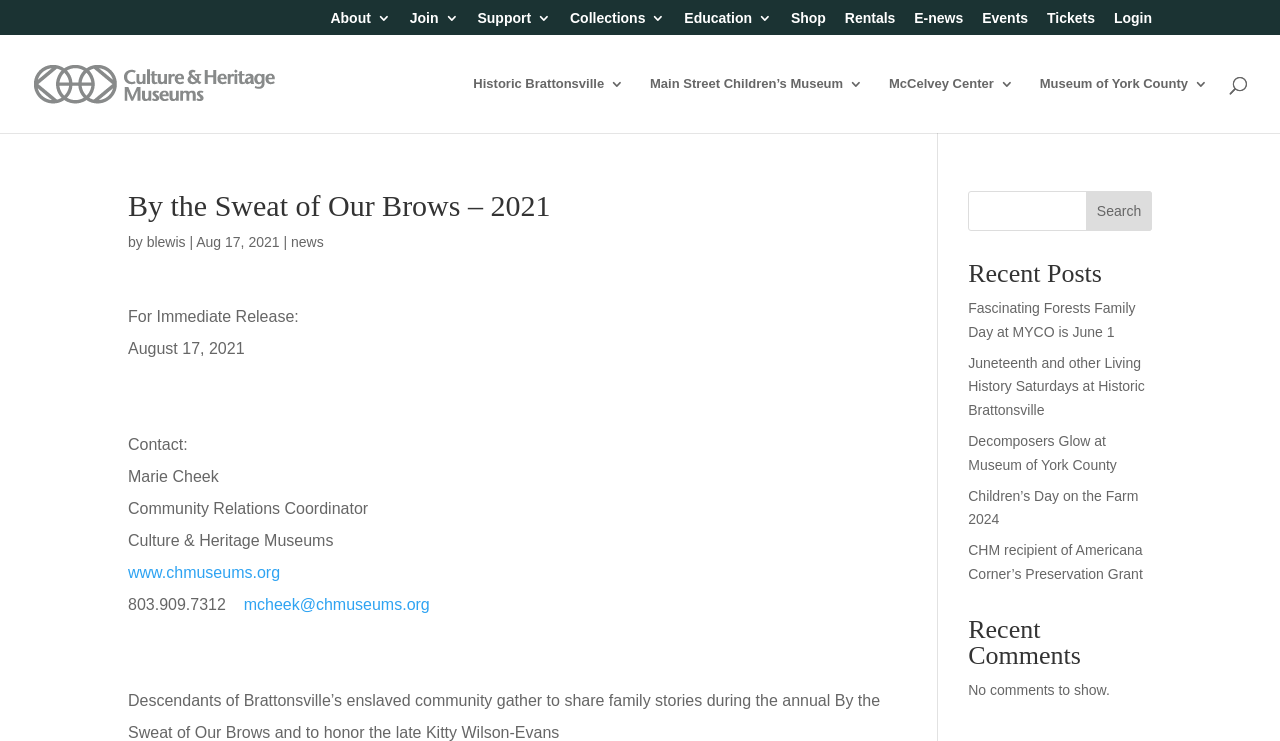From the webpage screenshot, predict the bounding box of the UI element that matches this description: "More about Sunday Church Services".

None